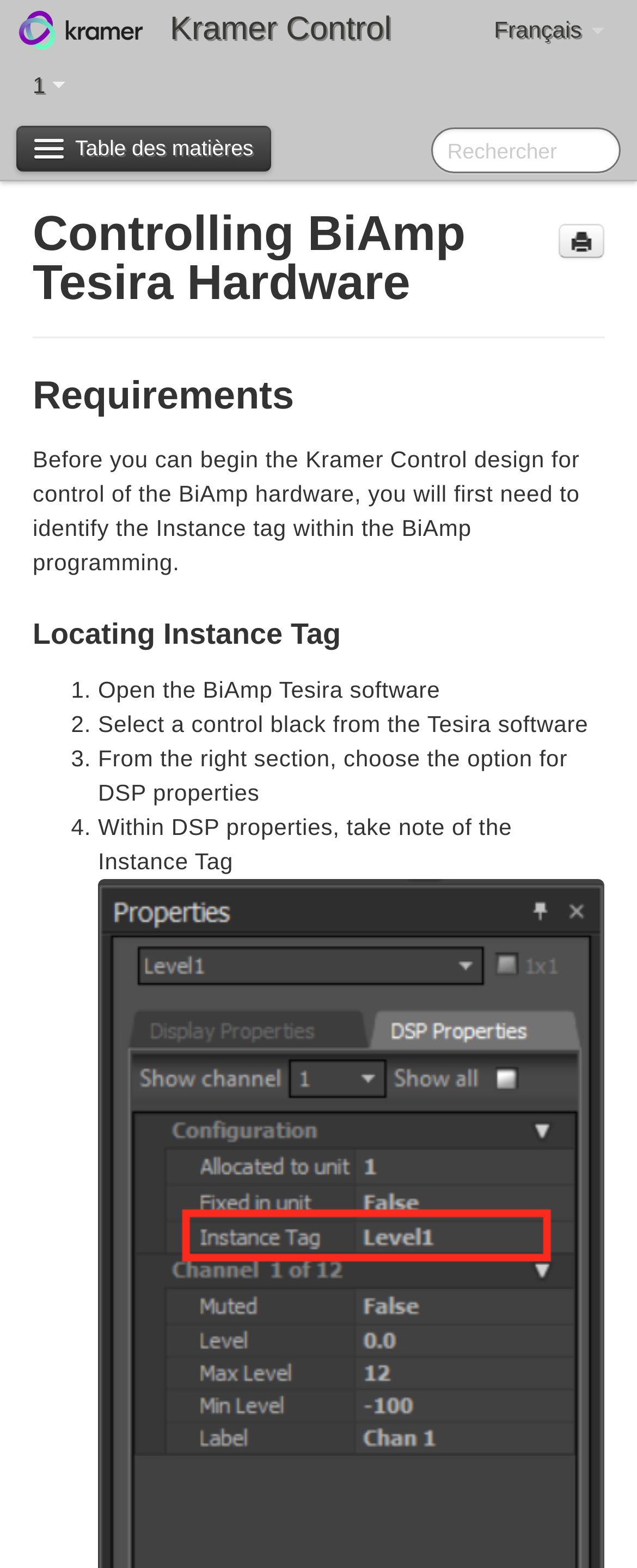What is the option to choose from the right section in the Tesira software?
Please provide a detailed and comprehensive answer to the question.

Based on the webpage content, after selecting a control block from the Tesira software, the user needs to choose the option for 'DSP properties' from the right section. This is indicated by the list marker '3.' and the corresponding static text 'From the right section, choose the option for DSP properties'.